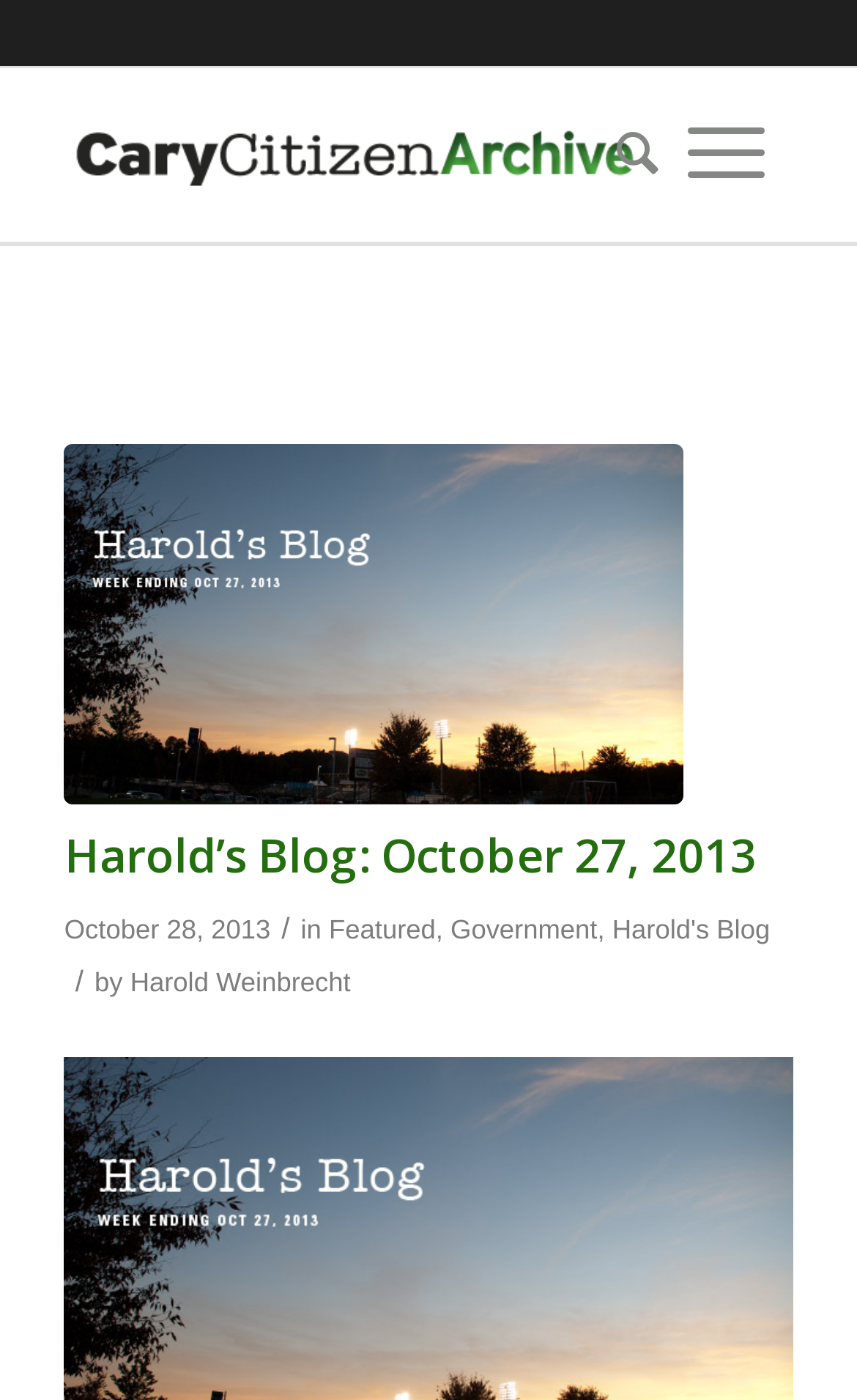Using the webpage screenshot, find the UI element described by title="Harold’s Blog: October 27, 2013". Provide the bounding box coordinates in the format (top-left x, top-left y, bottom-right x, bottom-right y), ensuring all values are floating point numbers between 0 and 1.

[0.075, 0.317, 0.797, 0.575]